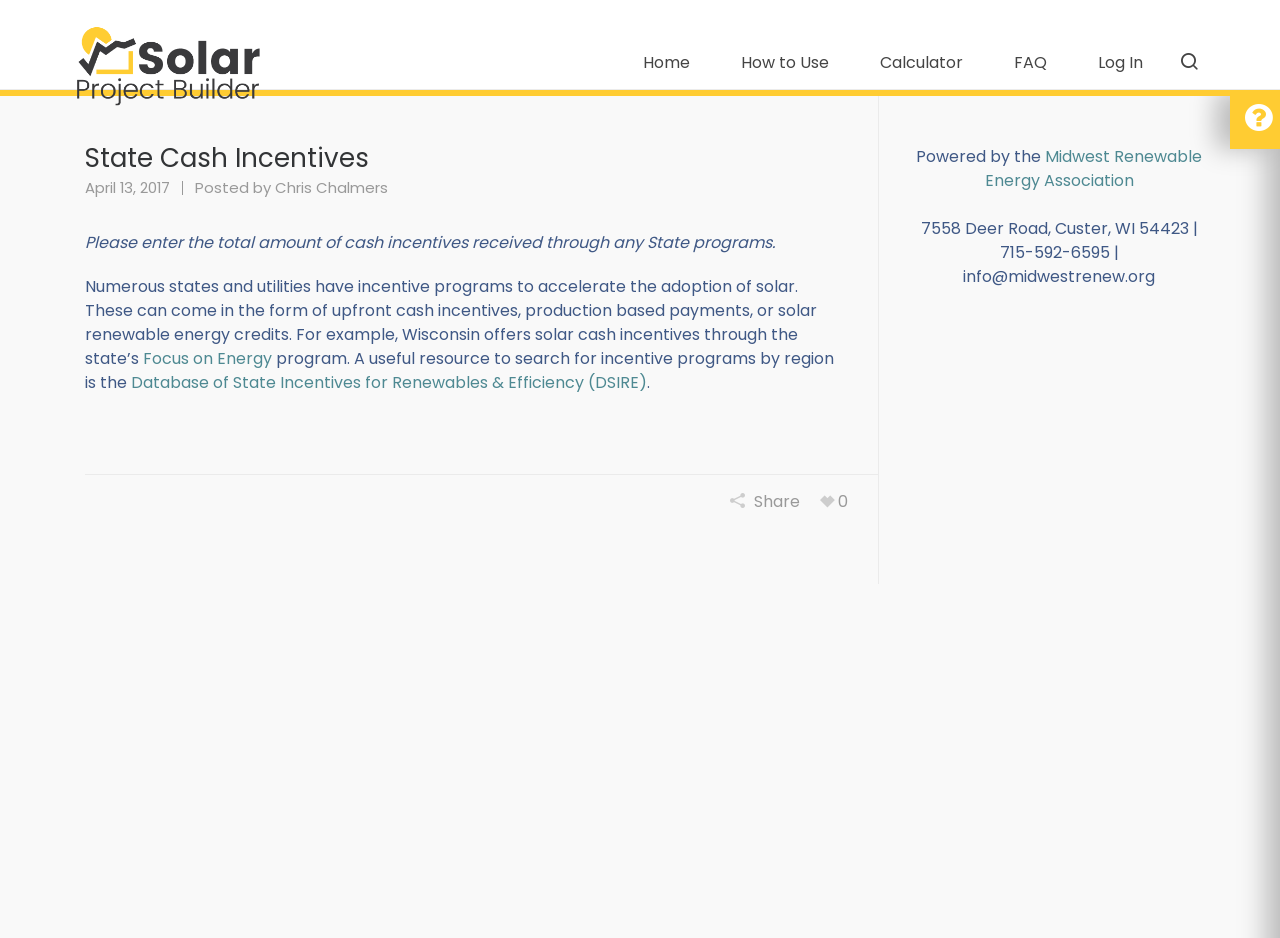What is the organization that powers the website?
Please provide a single word or phrase based on the screenshot.

Midwest Renewable Energy Association